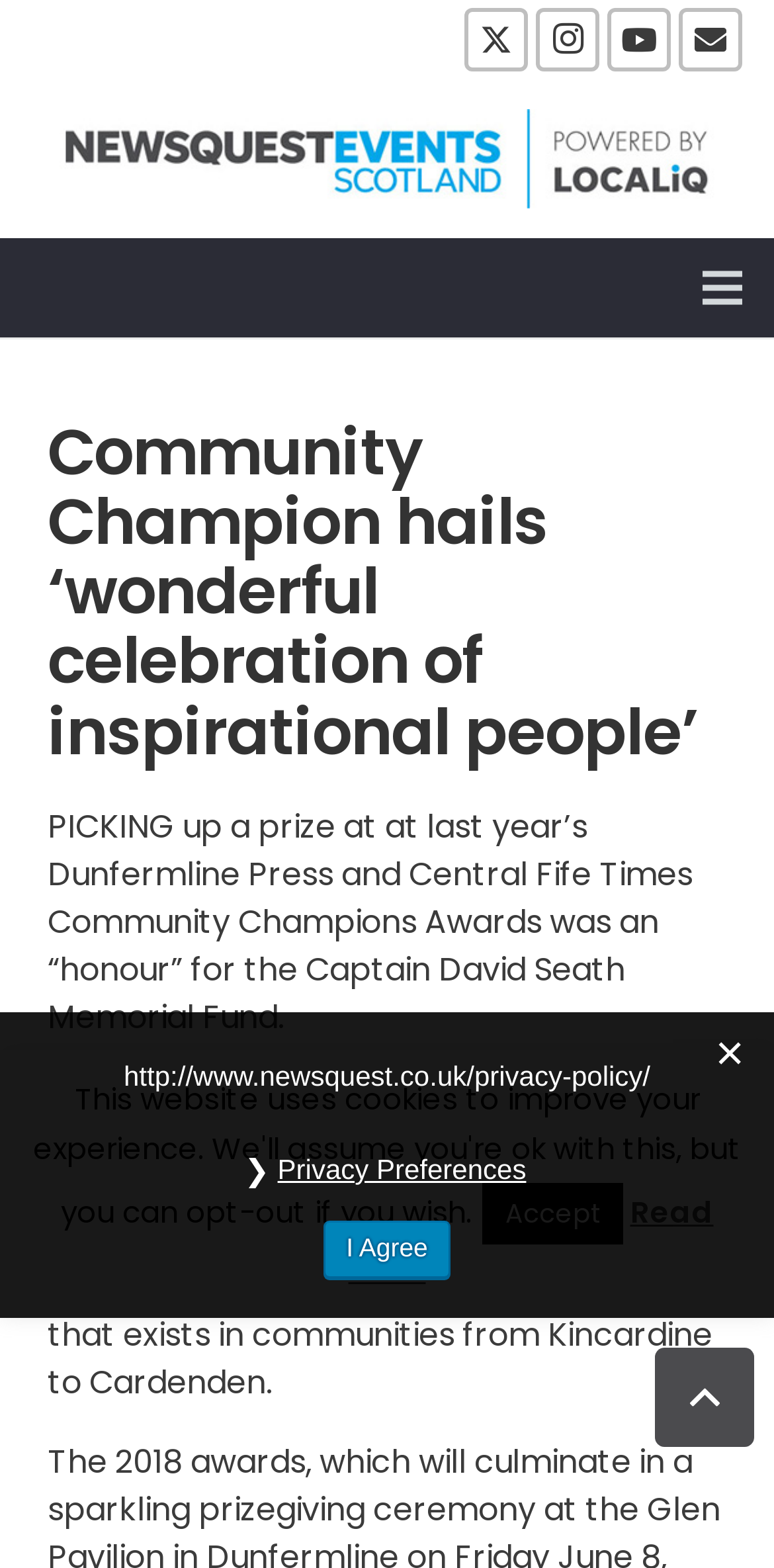Based on the description "aria-label="NewsquestEventsScotland logo LocaliQ 2022"", find the bounding box of the specified UI element.

[0.077, 0.07, 0.923, 0.133]